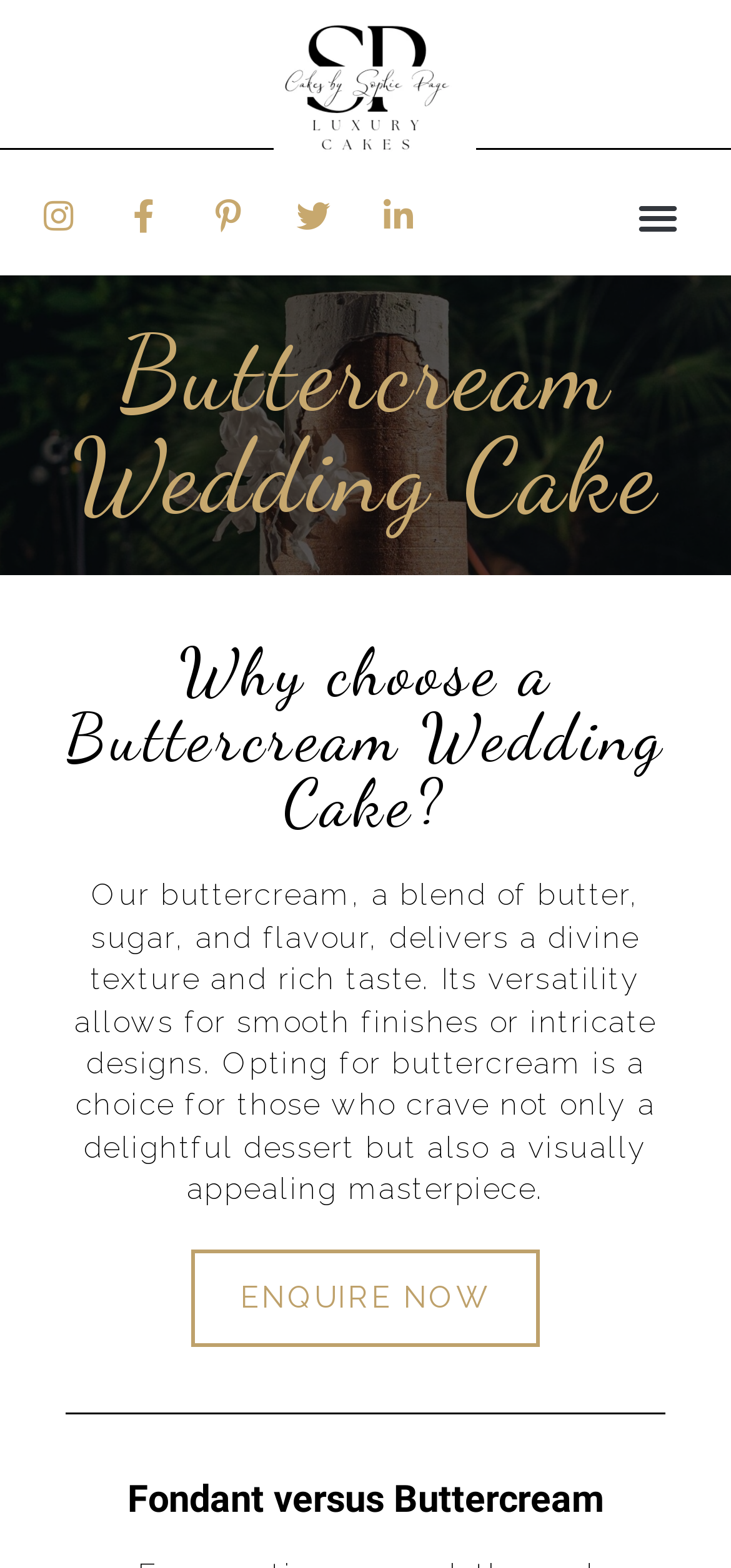Respond to the following question using a concise word or phrase: 
How many social media links are there?

5